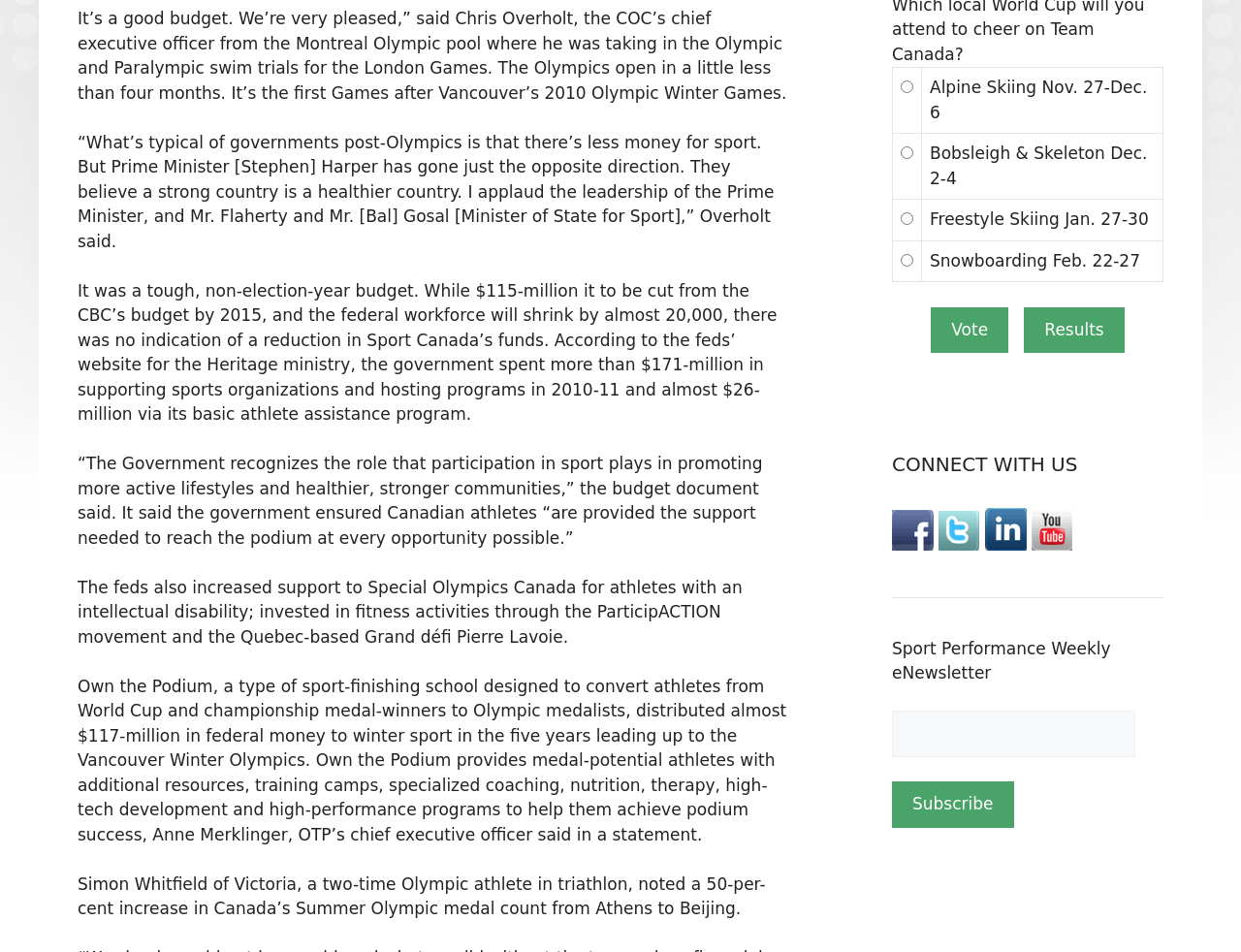Determine the bounding box for the UI element as described: "name="go" value="Subscribe"". The coordinates should be represented as four float numbers between 0 and 1, formatted as [left, top, right, bottom].

[0.719, 0.821, 0.817, 0.869]